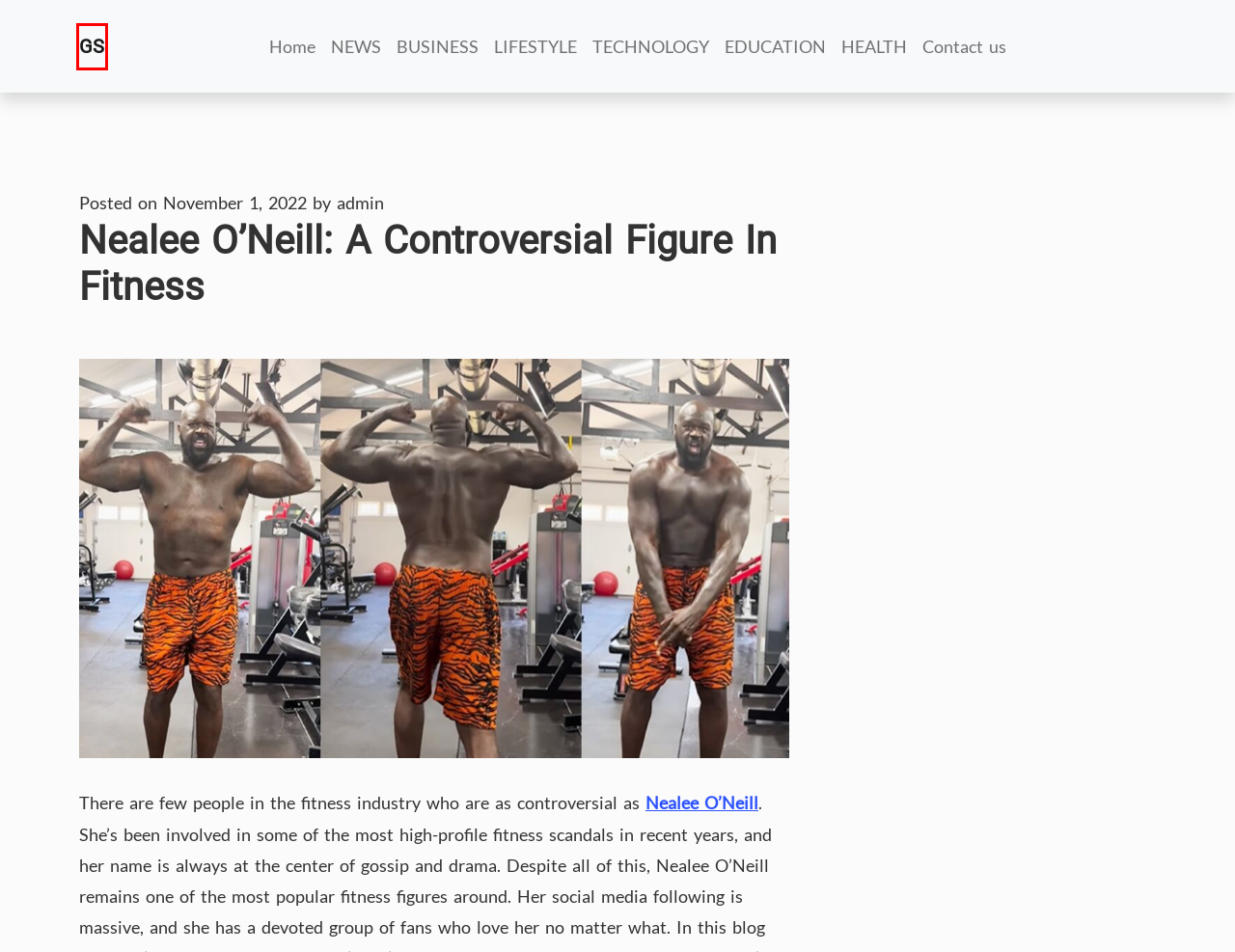You are given a screenshot depicting a webpage with a red bounding box around a UI element. Select the description that best corresponds to the new webpage after clicking the selected element. Here are the choices:
A. HEALTH Archives - GS
B. NEWS Archives - GS
C. admin, Author at GS
D. EDUCATION Archives - GS
E. Contact us - GS
F. TECHNOLOGY Archives - GS
G. LIFESTYLE Archives - GS
H. What is a Garvester?

H